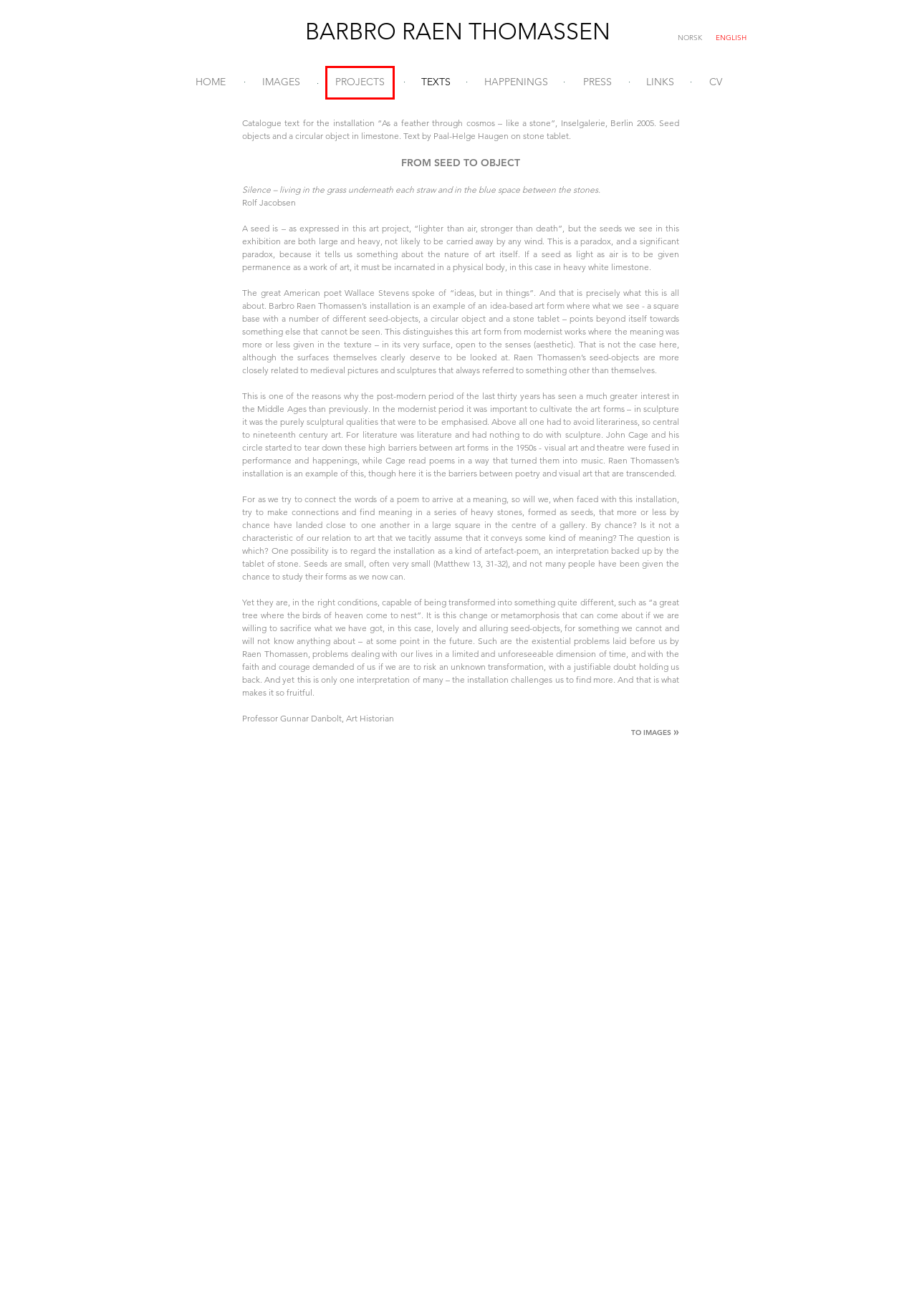Look at the given screenshot of a webpage with a red rectangle bounding box around a UI element. Pick the description that best matches the new webpage after clicking the element highlighted. The descriptions are:
A. CV | online
B. PRESS | online
C. HOME | online
D. IMAGES | online
E. HAPPENINGS | online
F. TEXTS | online
G. LINKS | online
H. PROJECTS | online

H